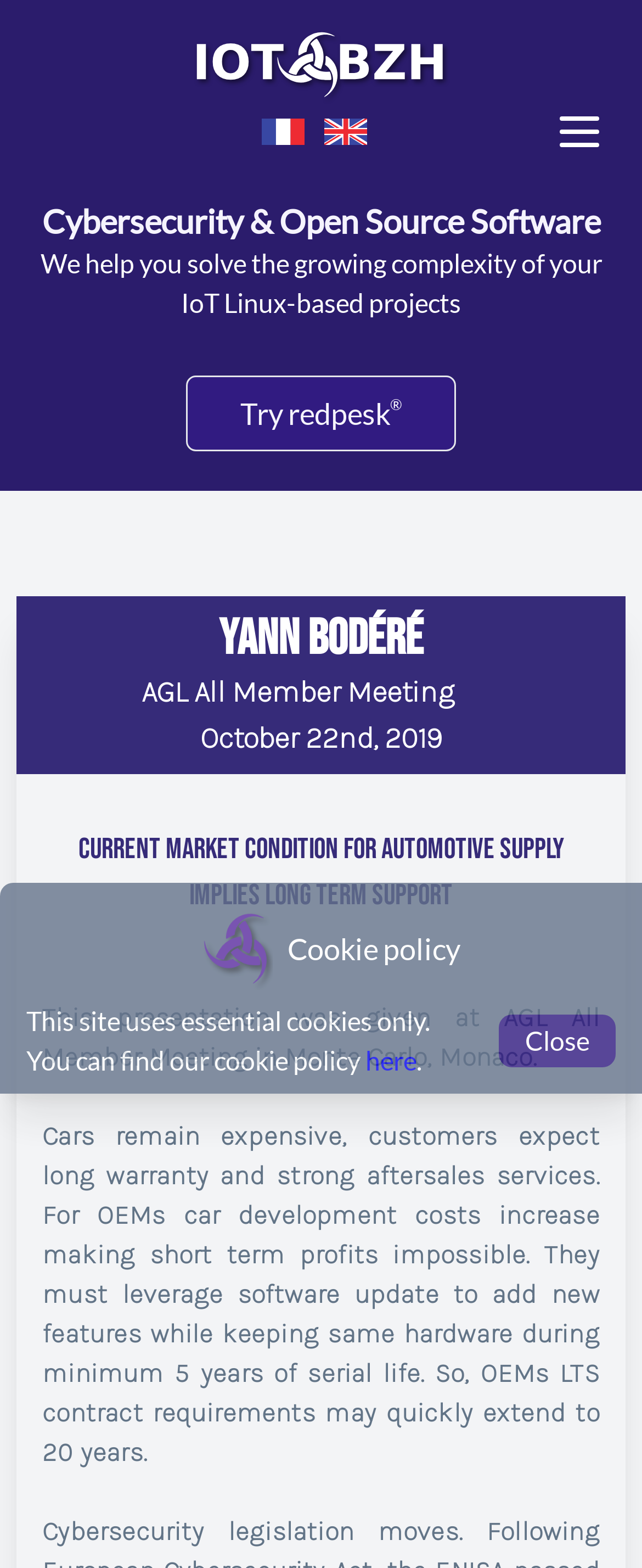Use a single word or phrase to answer the following:
What is the purpose of redpesk?

Solve IoT Linux-based projects